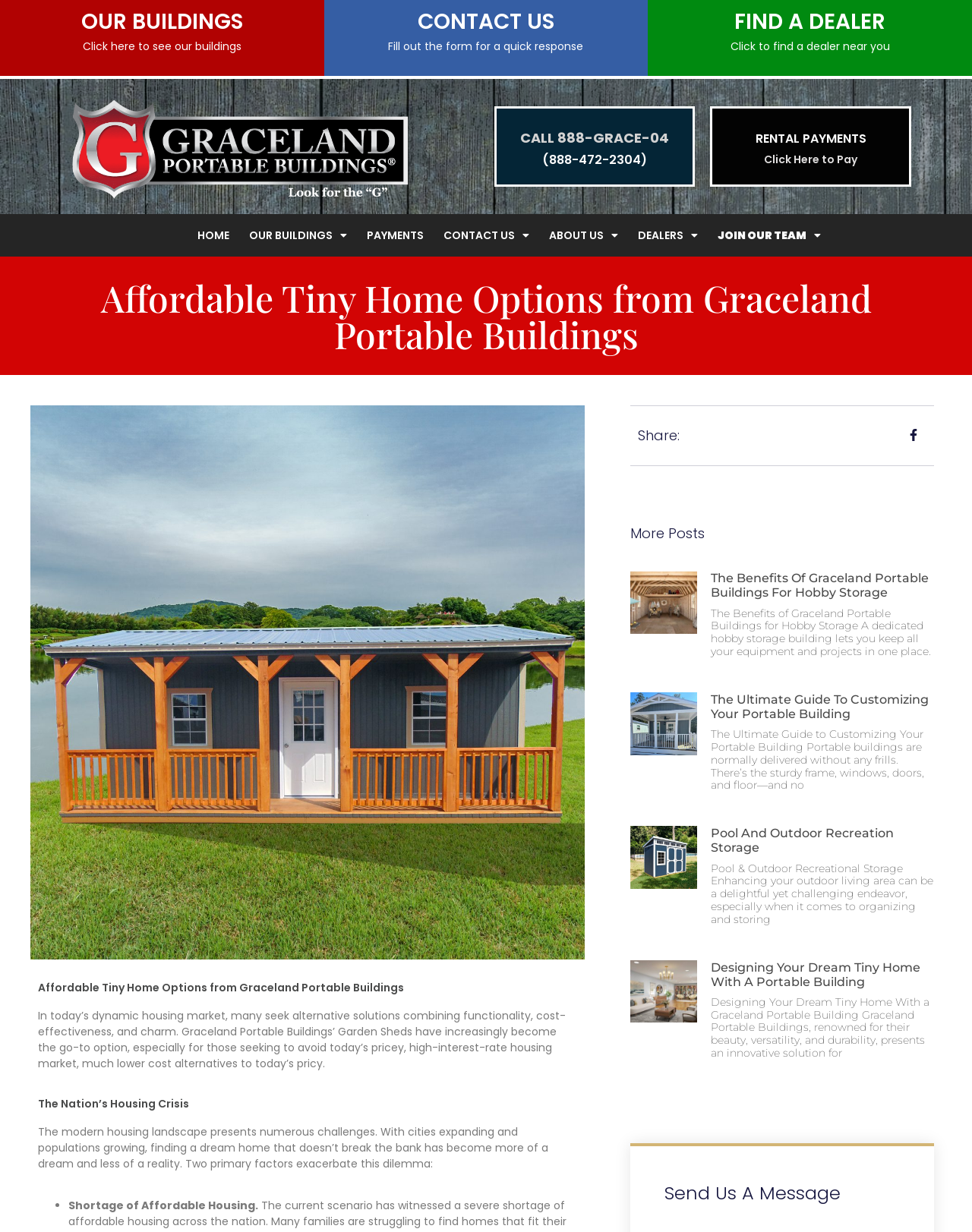Identify the bounding box coordinates for the element that needs to be clicked to fulfill this instruction: "Click on OUR BUILDINGS". Provide the coordinates in the format of four float numbers between 0 and 1: [left, top, right, bottom].

[0.027, 0.017, 0.306, 0.019]